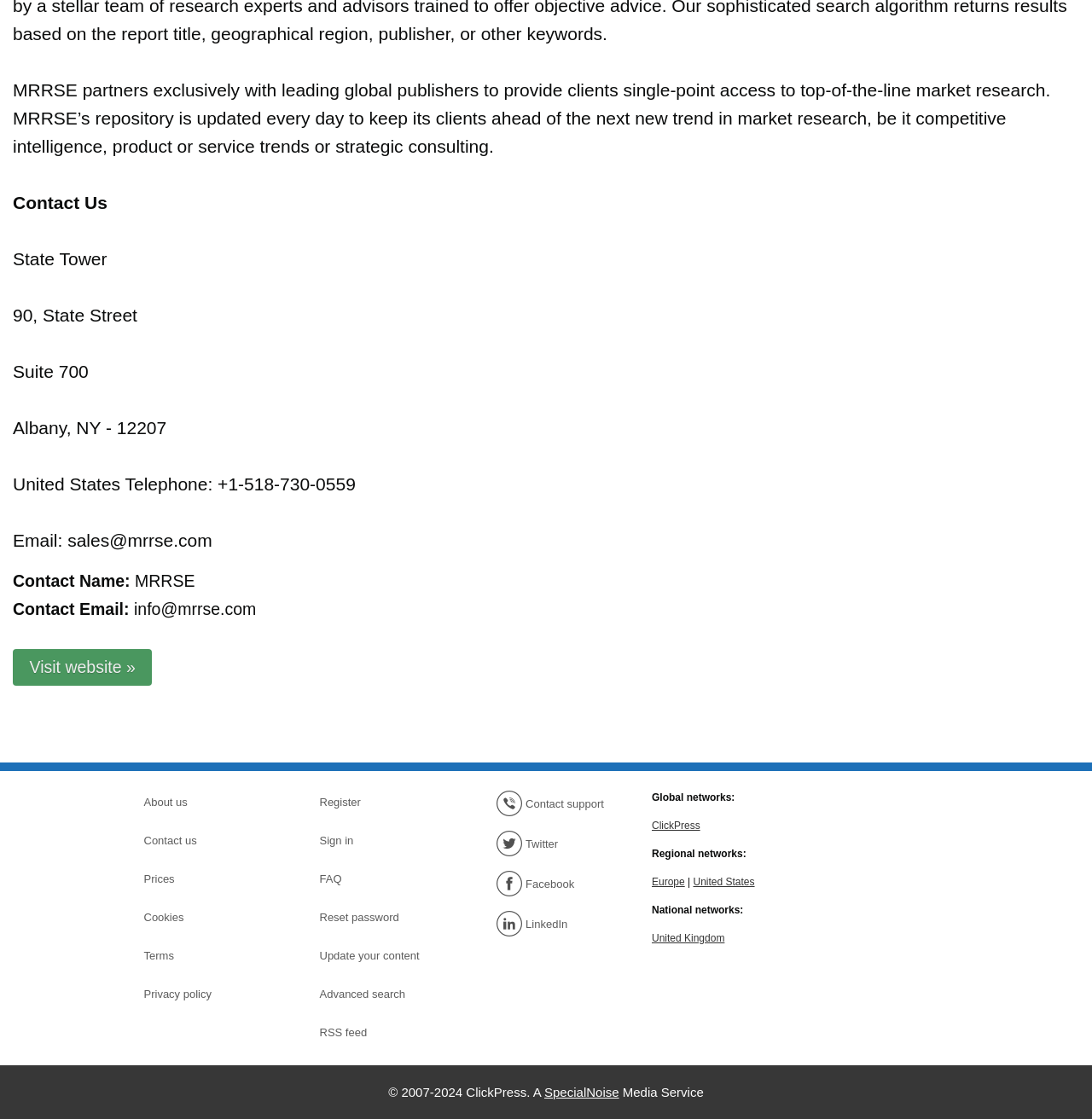Please identify the bounding box coordinates of the region to click in order to complete the task: "Get prices". The coordinates must be four float numbers between 0 and 1, specified as [left, top, right, bottom].

[0.132, 0.774, 0.241, 0.797]